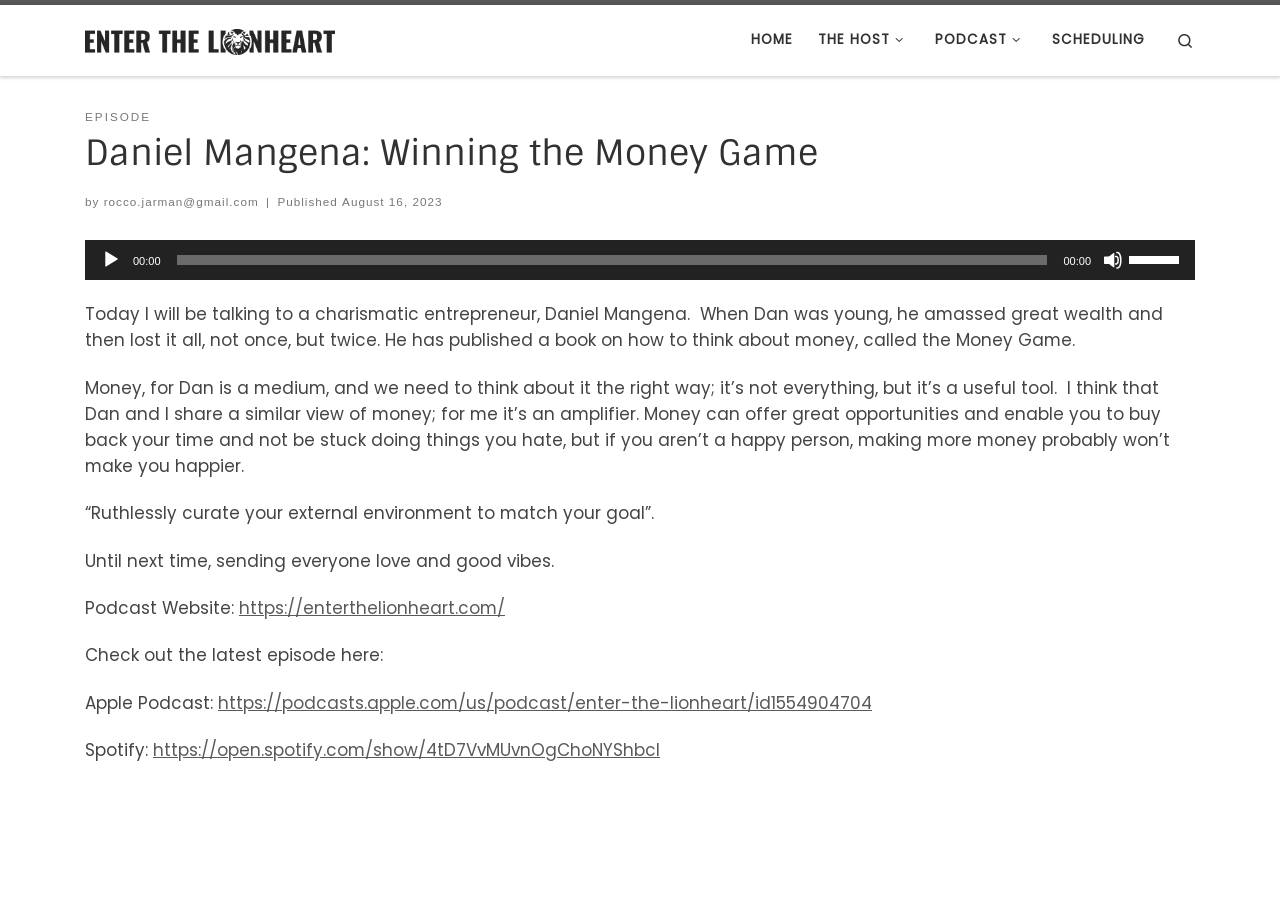Can you find the bounding box coordinates for the element to click on to achieve the instruction: "Check out the latest episode on Apple Podcast"?

[0.17, 0.759, 0.681, 0.785]